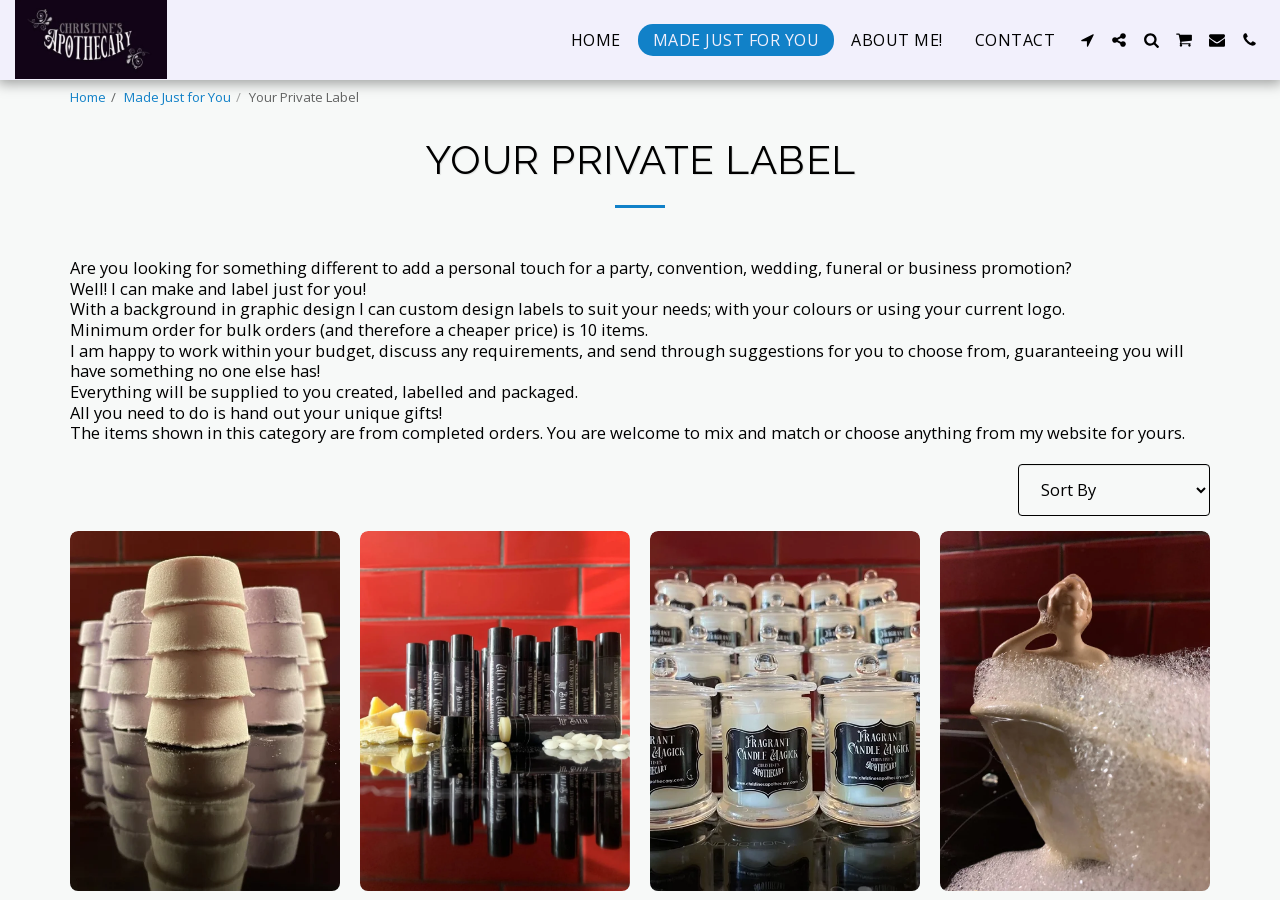Locate and extract the text of the main heading on the webpage.

YOUR PRIVATE LABEL